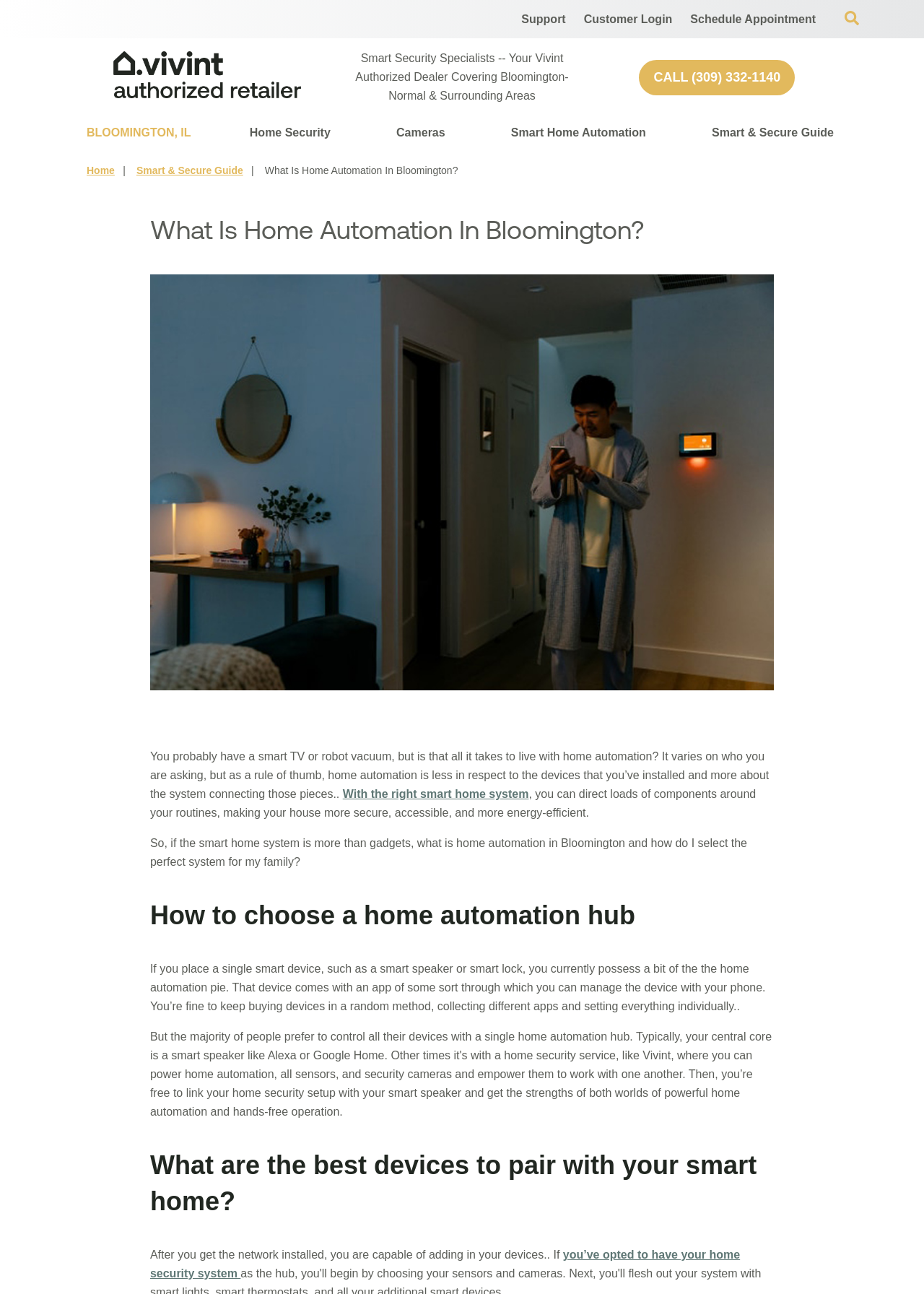Given the element description "Schedule Appointment" in the screenshot, predict the bounding box coordinates of that UI element.

[0.739, 0.003, 0.891, 0.027]